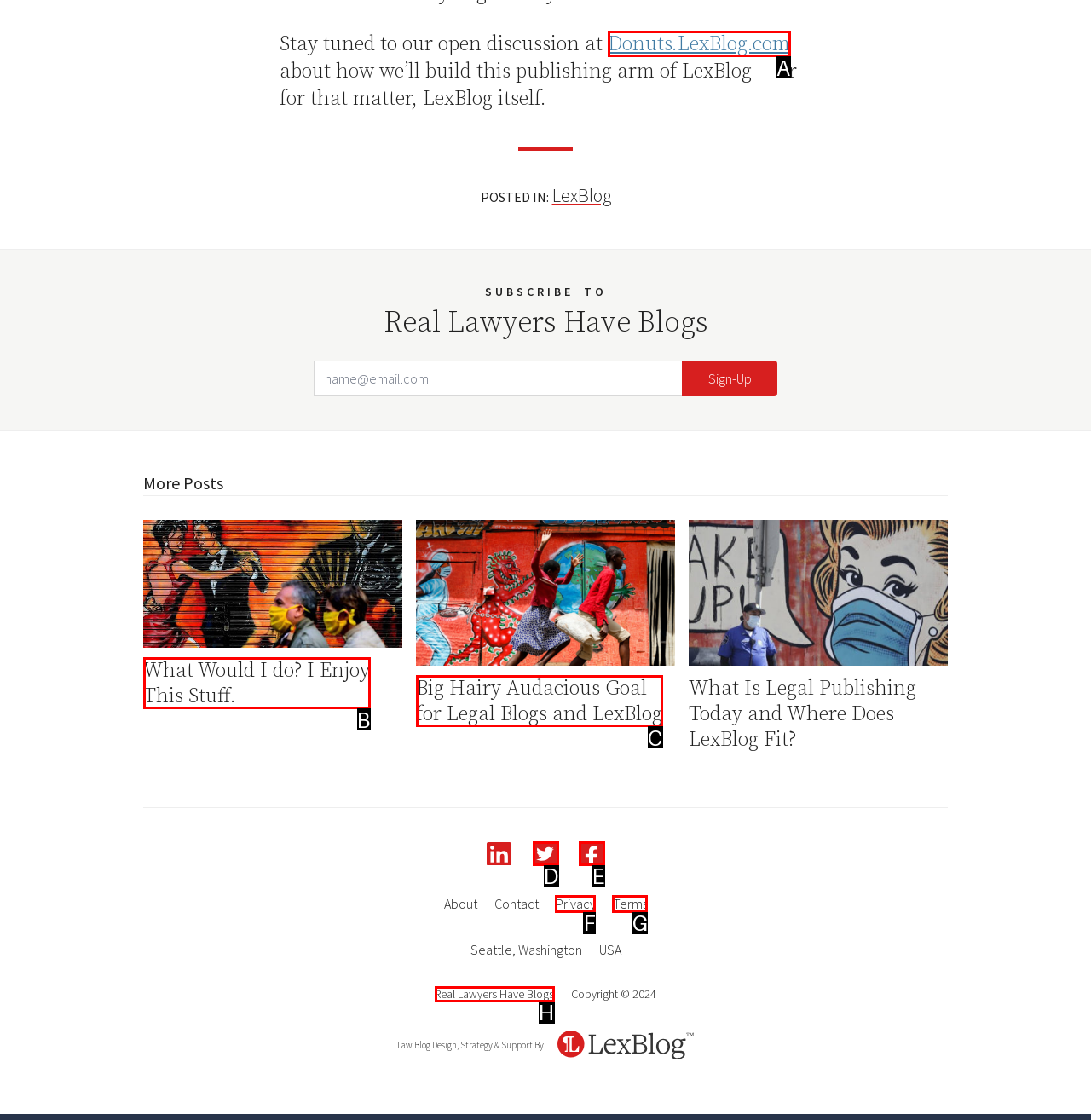Match the description: Privacy to the correct HTML element. Provide the letter of your choice from the given options.

F